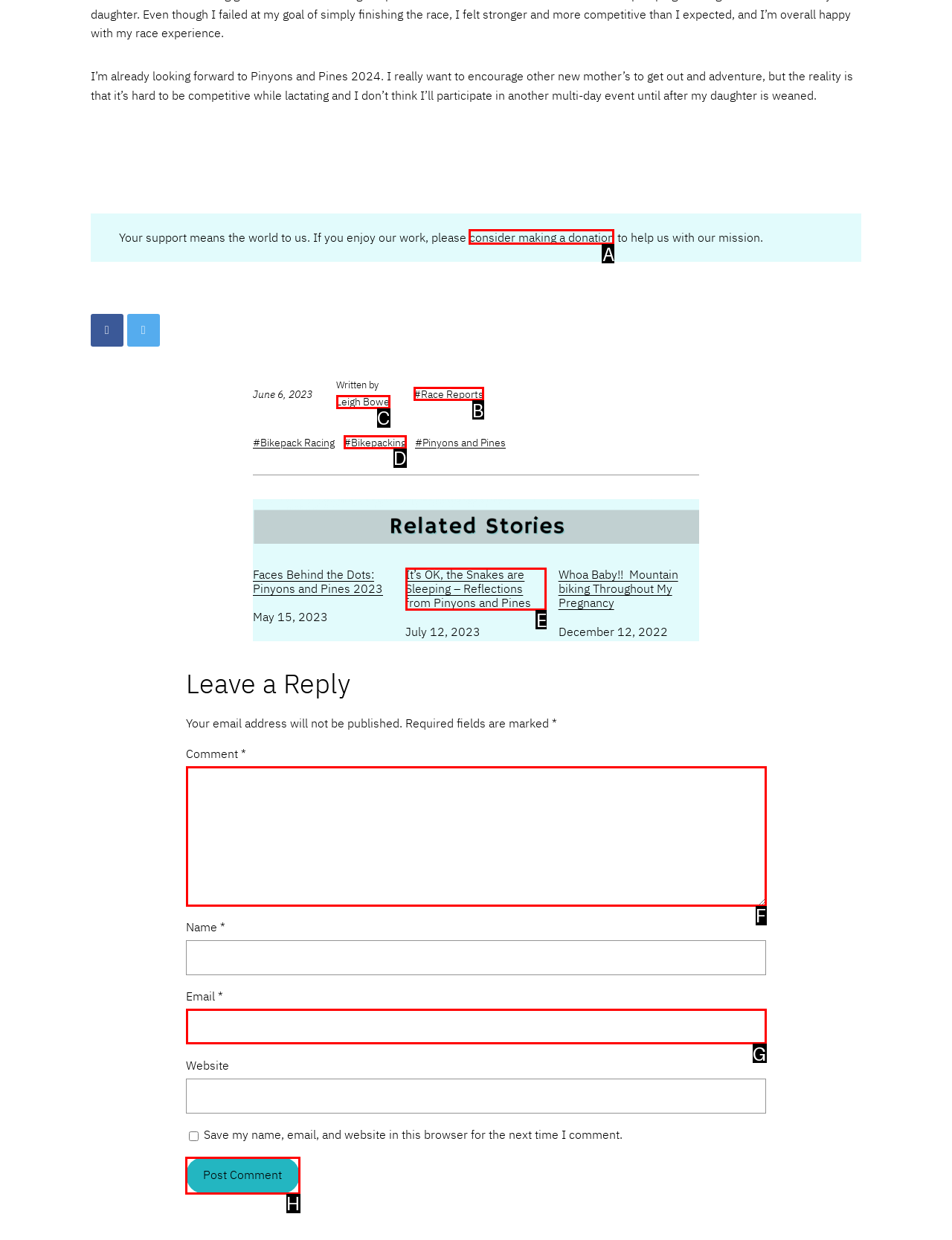Tell me which letter I should select to achieve the following goal: Click the 'Post Comment' button
Answer with the corresponding letter from the provided options directly.

H